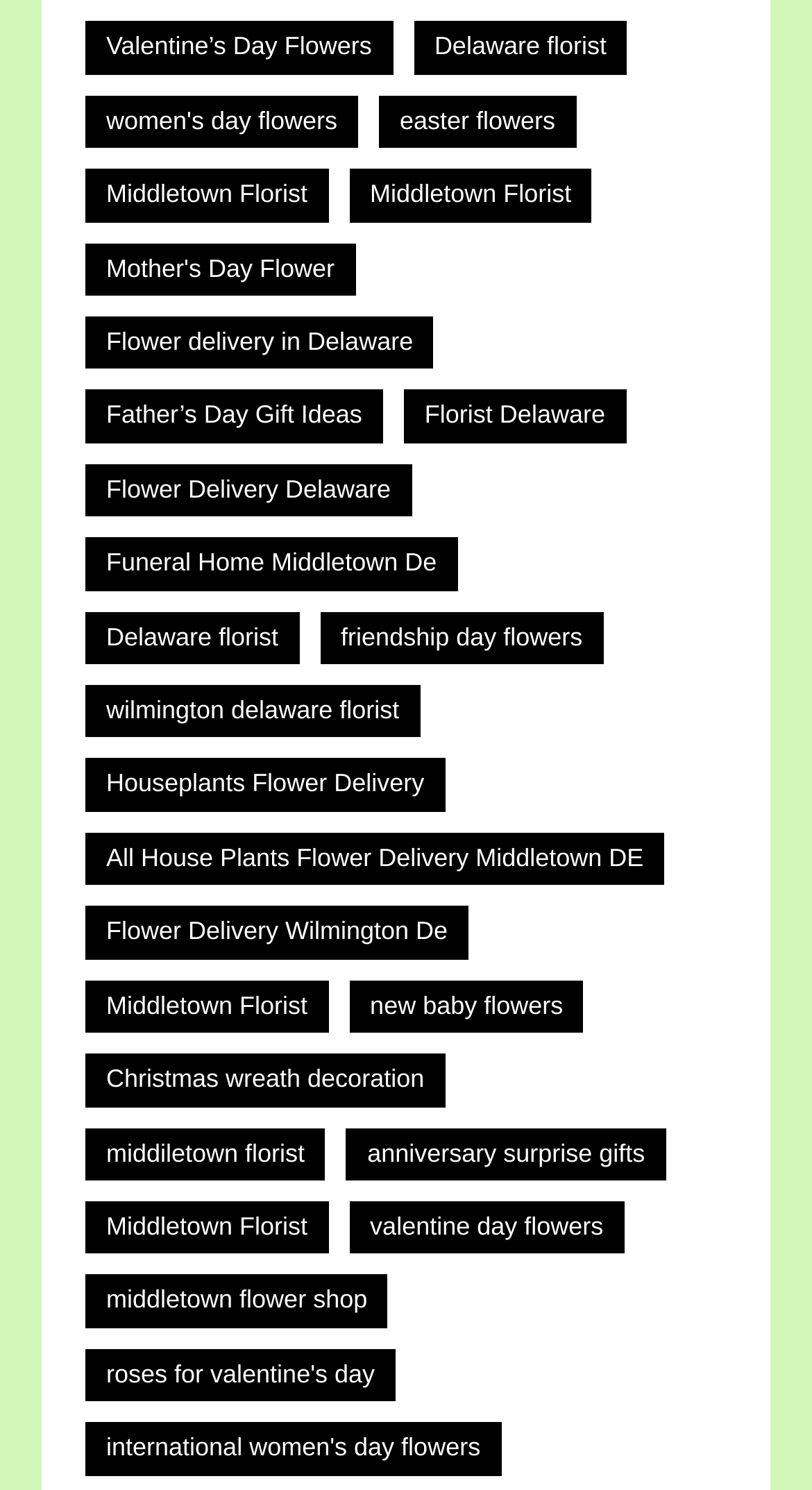Kindly determine the bounding box coordinates of the area that needs to be clicked to fulfill this instruction: "Read the article Impacts of Coastal Traffic Wild Animals Habitats".

None